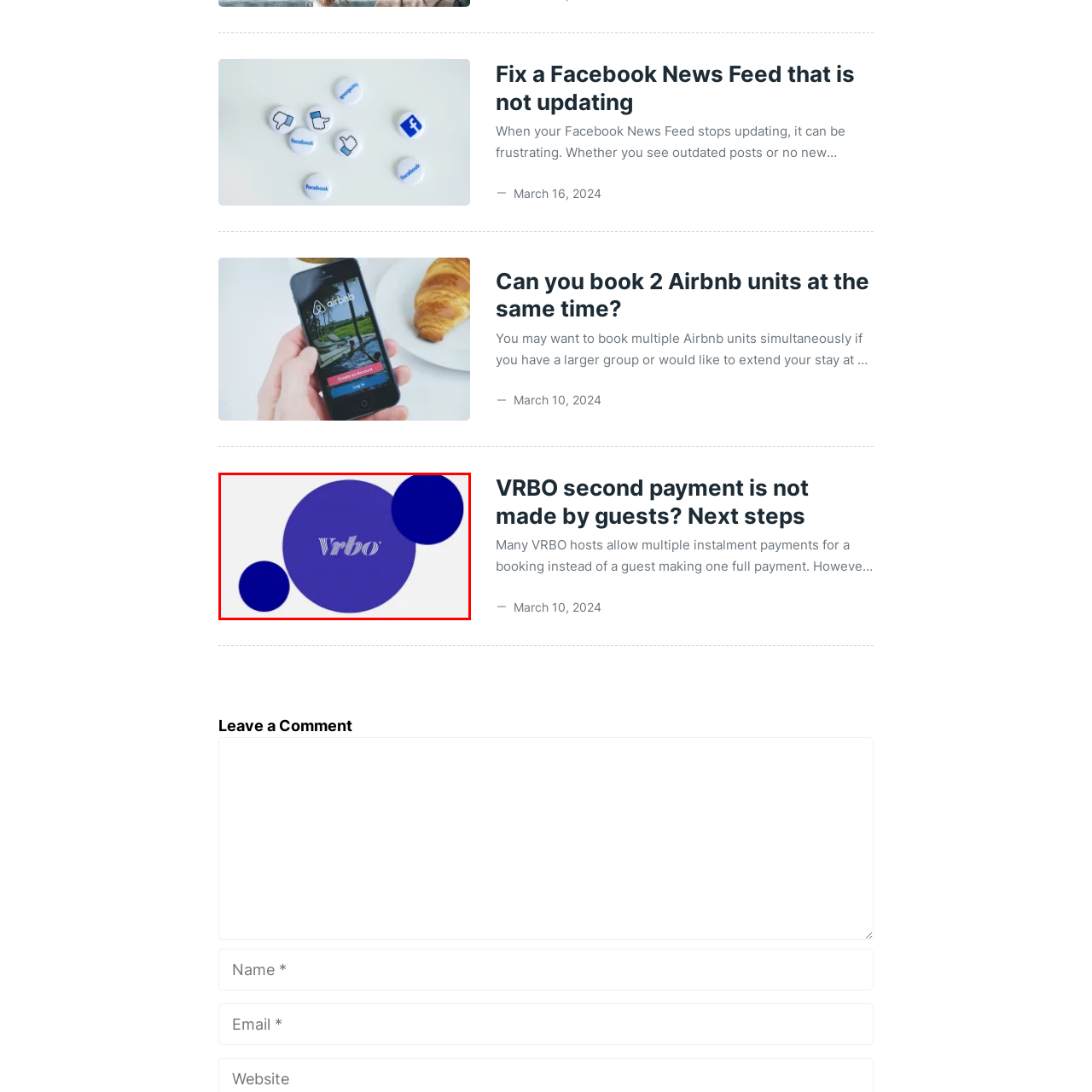Generate an in-depth caption for the image segment highlighted with a red box.

The image features the logo of Vrbo, prominently displayed in a stylized font against a vibrant blue backdrop. Two smaller dark blue circles flank the larger central circle, creating a visually appealing design that emphasizes the brand. This logo is associated with the theme of vacation rentals, particularly relevant in the context of users dealing with payment issues, such as the second payment not being made by guests. This imagery complements the article's focus on addressing concerns for Vrbo hosts regarding financial transactions and provides a recognizable identity for the service.